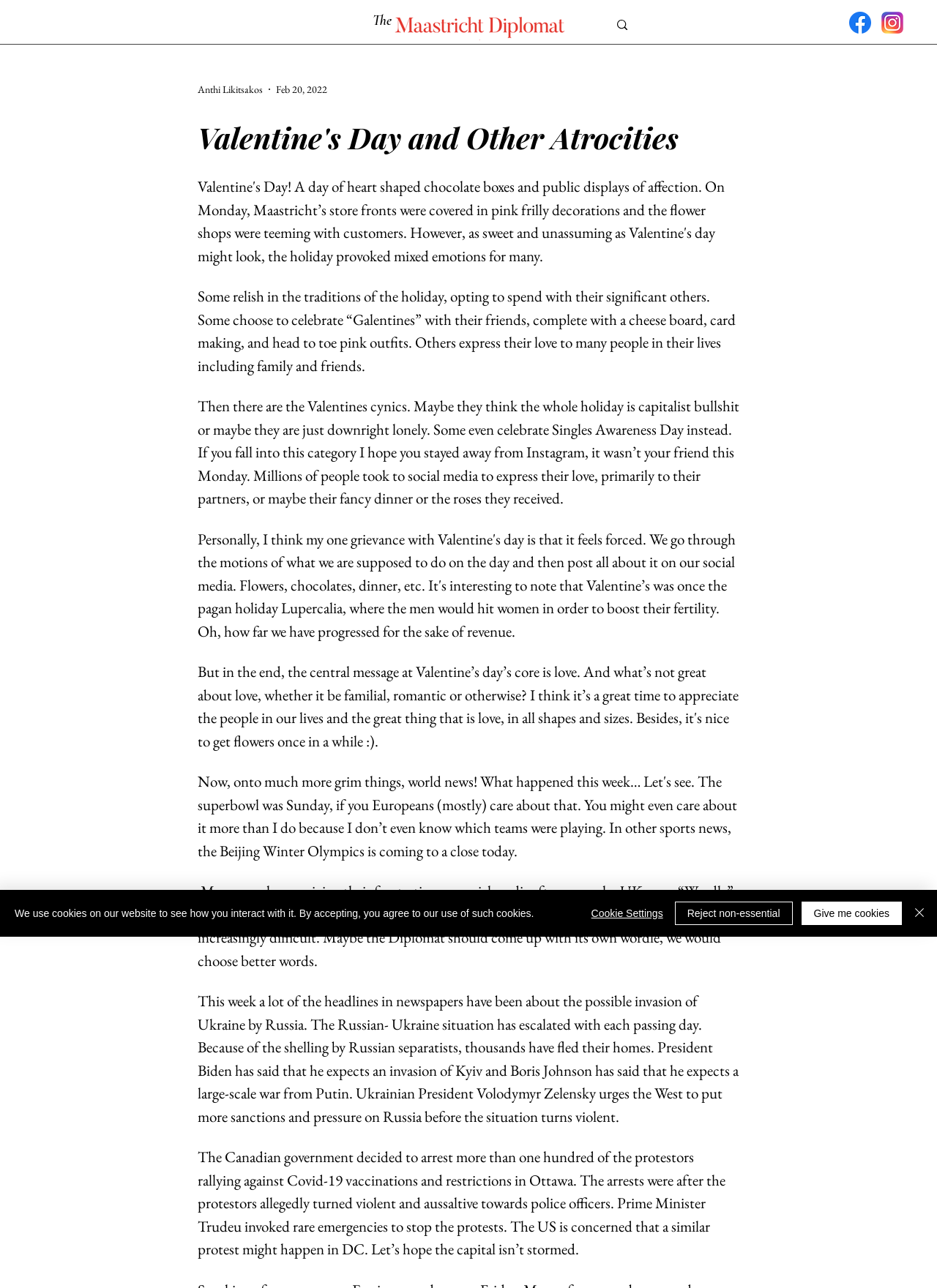Using the provided element description: "aria-label="Close"", determine the bounding box coordinates of the corresponding UI element in the screenshot.

[0.972, 0.7, 0.991, 0.718]